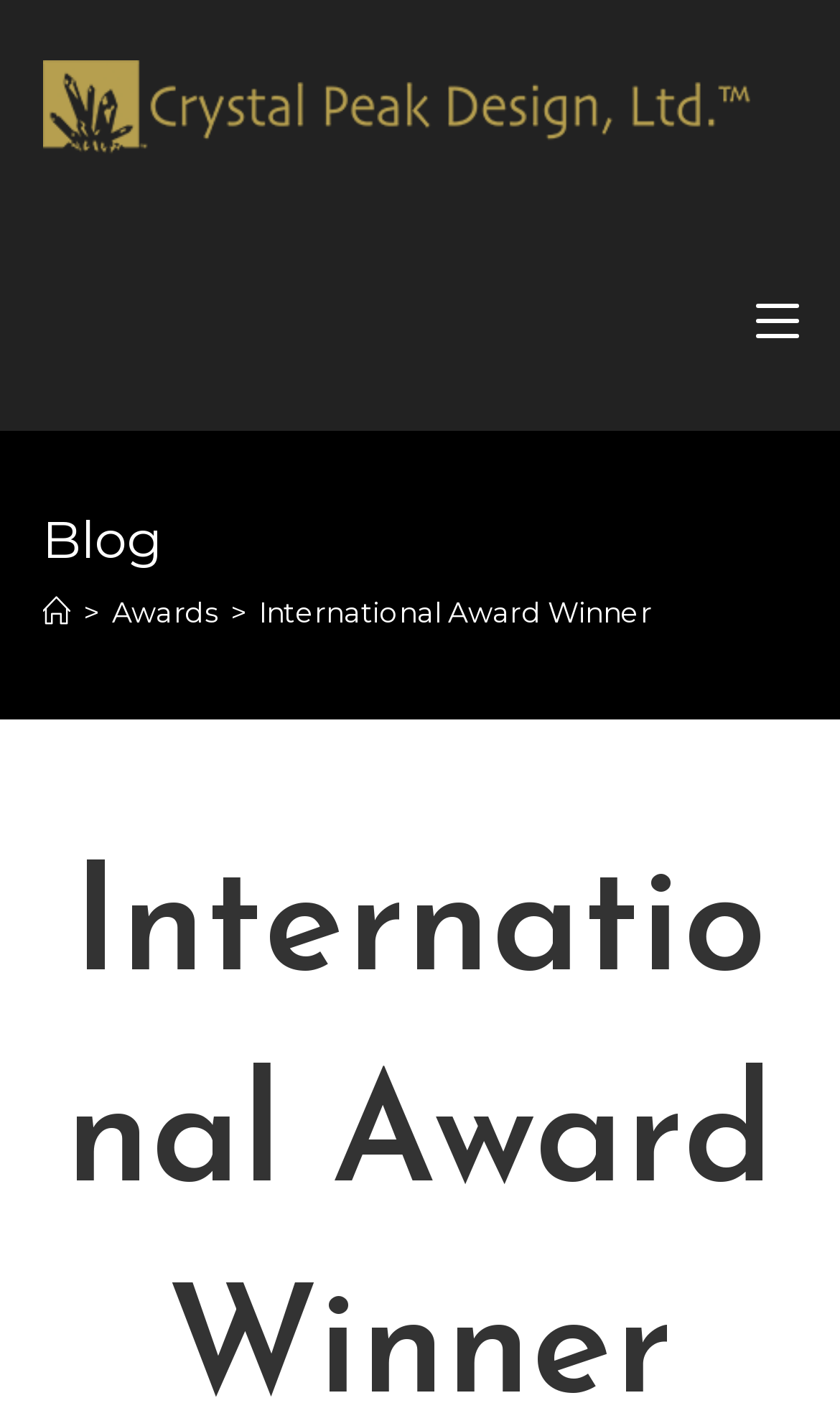What is the purpose of the link on the top right?
Refer to the image and provide a one-word or short phrase answer.

Mobile Menu